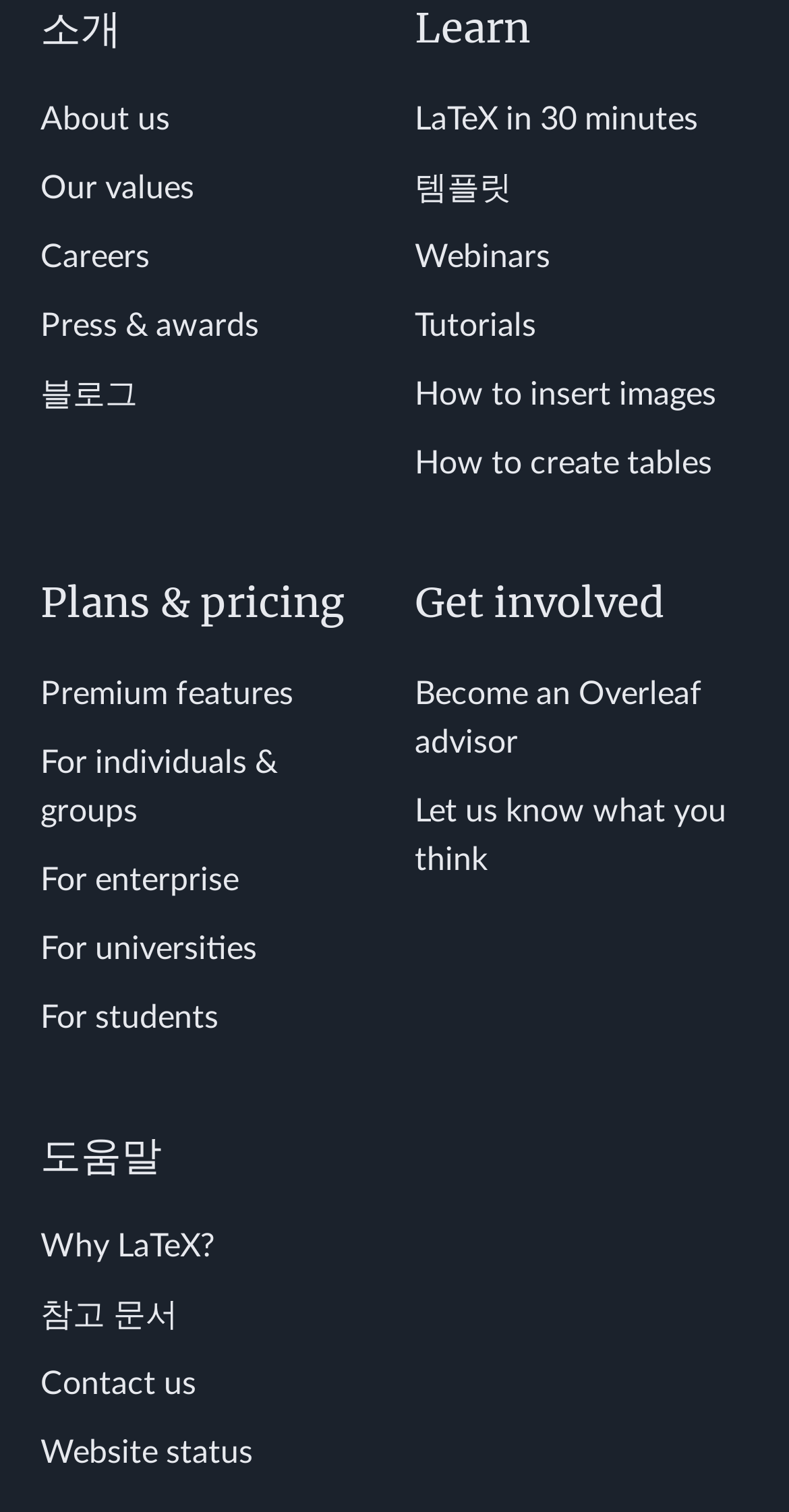Please determine the bounding box coordinates of the section I need to click to accomplish this instruction: "Learn about LaTeX in 30 minutes".

[0.526, 0.069, 0.885, 0.09]